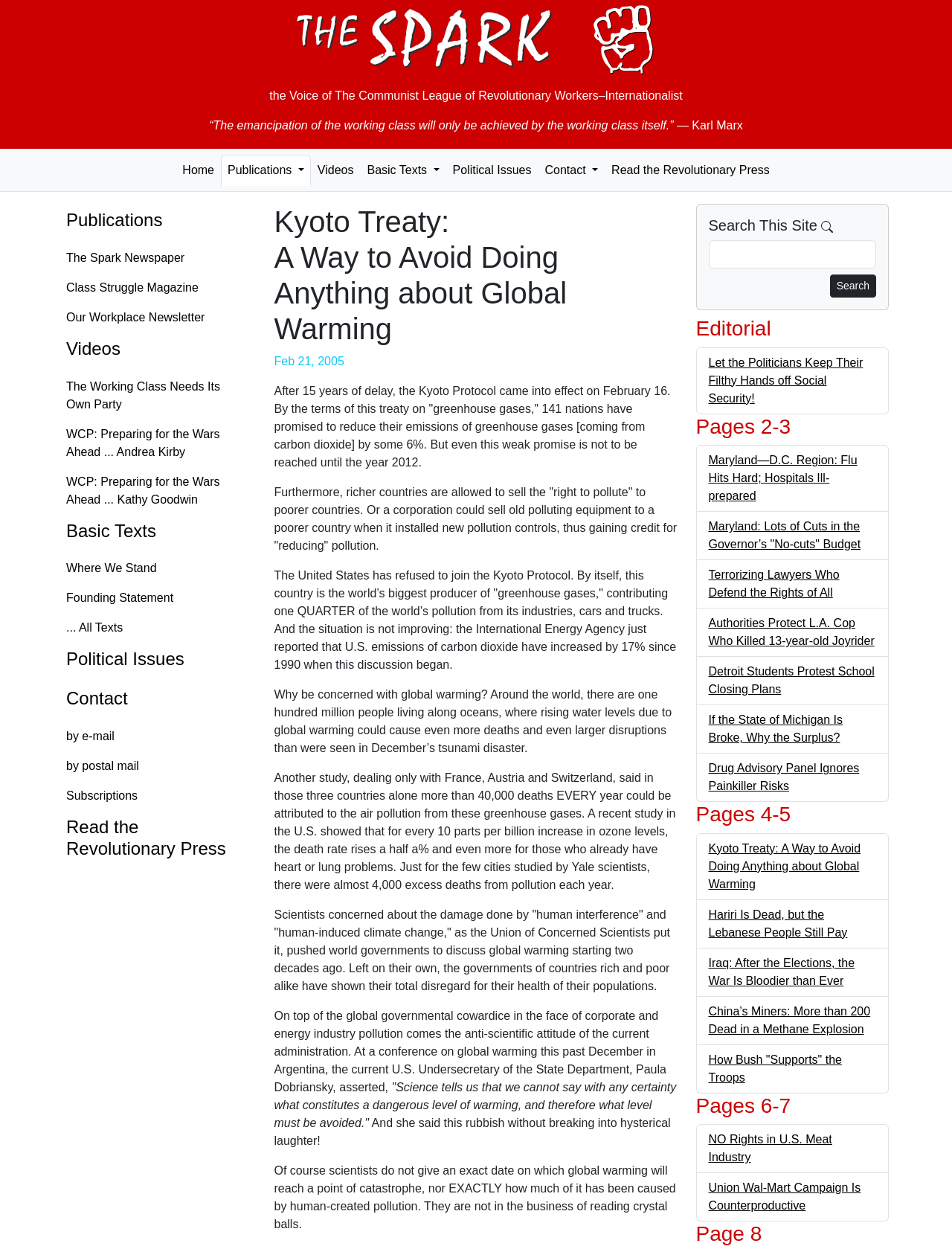Please provide a comprehensive response to the question based on the details in the image: What is the topic of the article on page 4-5?

The topic of the article on page 4-5 can be found by looking at the links under the heading 'Pages 4-5', where one of the links is 'Kyoto Treaty: A Way to Avoid Doing Anything about Global Warming', which suggests that the article on page 4-5 is about the Kyoto Treaty.